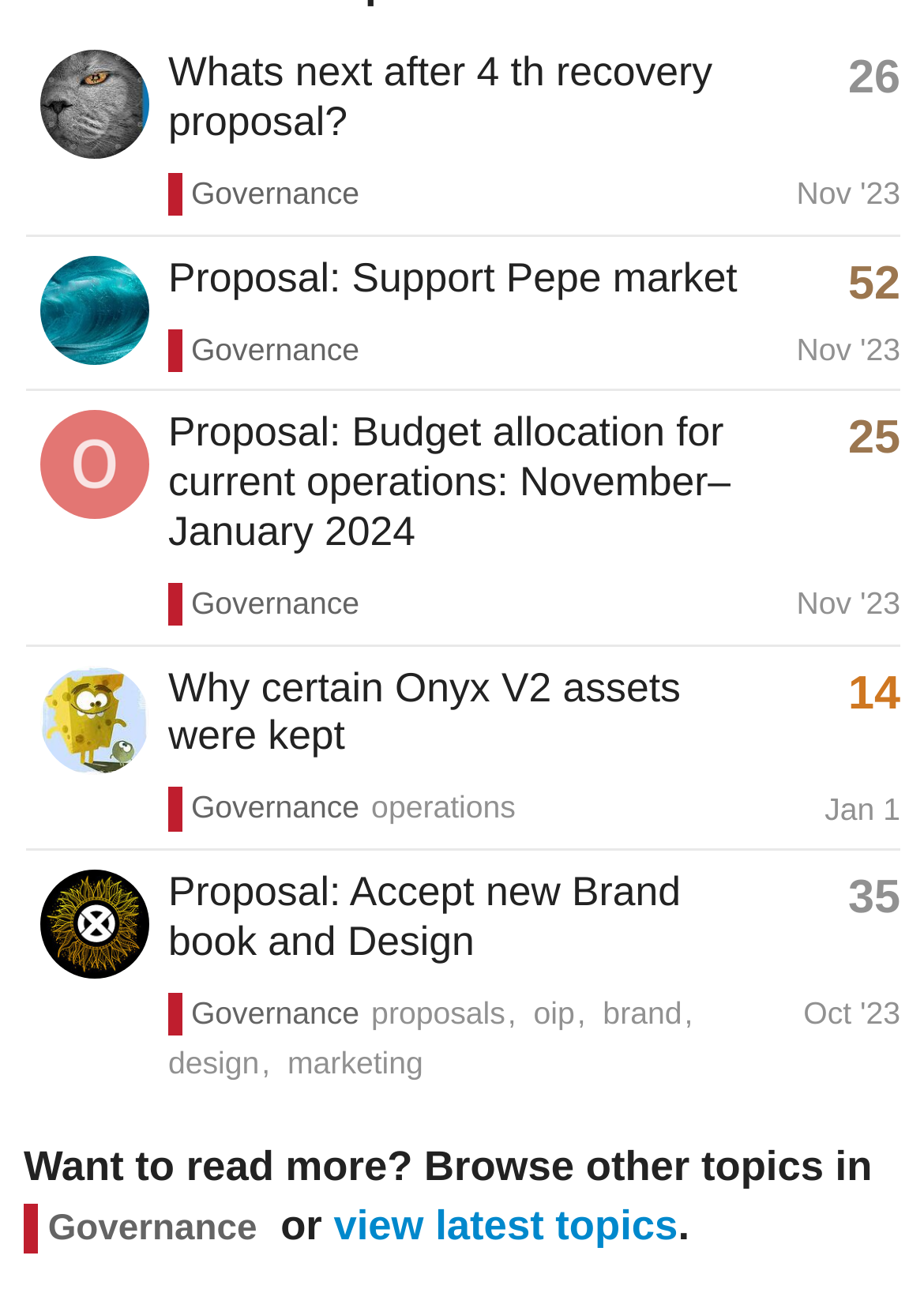Indicate the bounding box coordinates of the element that must be clicked to execute the instruction: "Share the post on Facebook". The coordinates should be given as four float numbers between 0 and 1, i.e., [left, top, right, bottom].

None